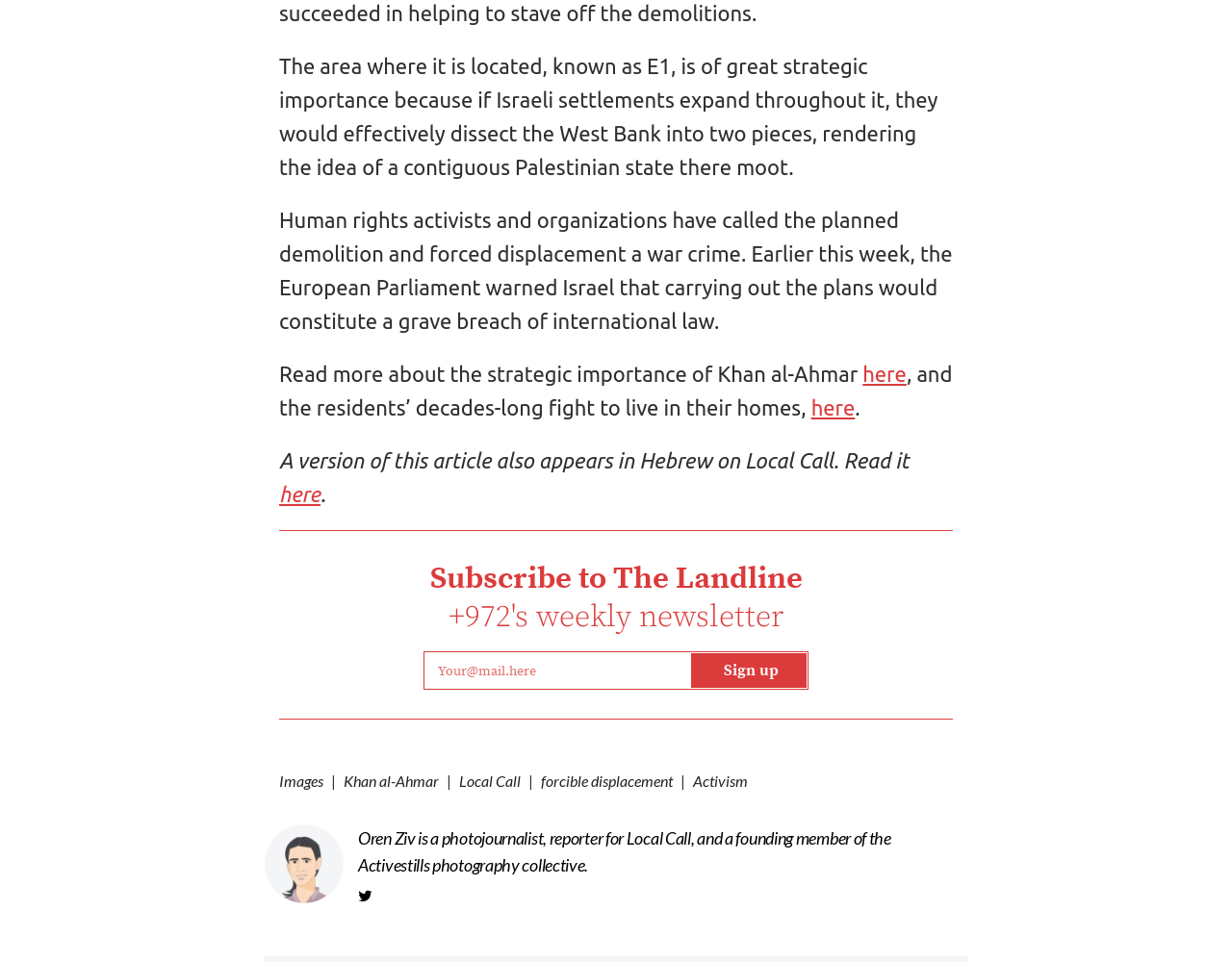Determine the bounding box coordinates for the area you should click to complete the following instruction: "Click the link to read more about the strategic importance of Khan al-Ahmar".

[0.7, 0.376, 0.736, 0.401]